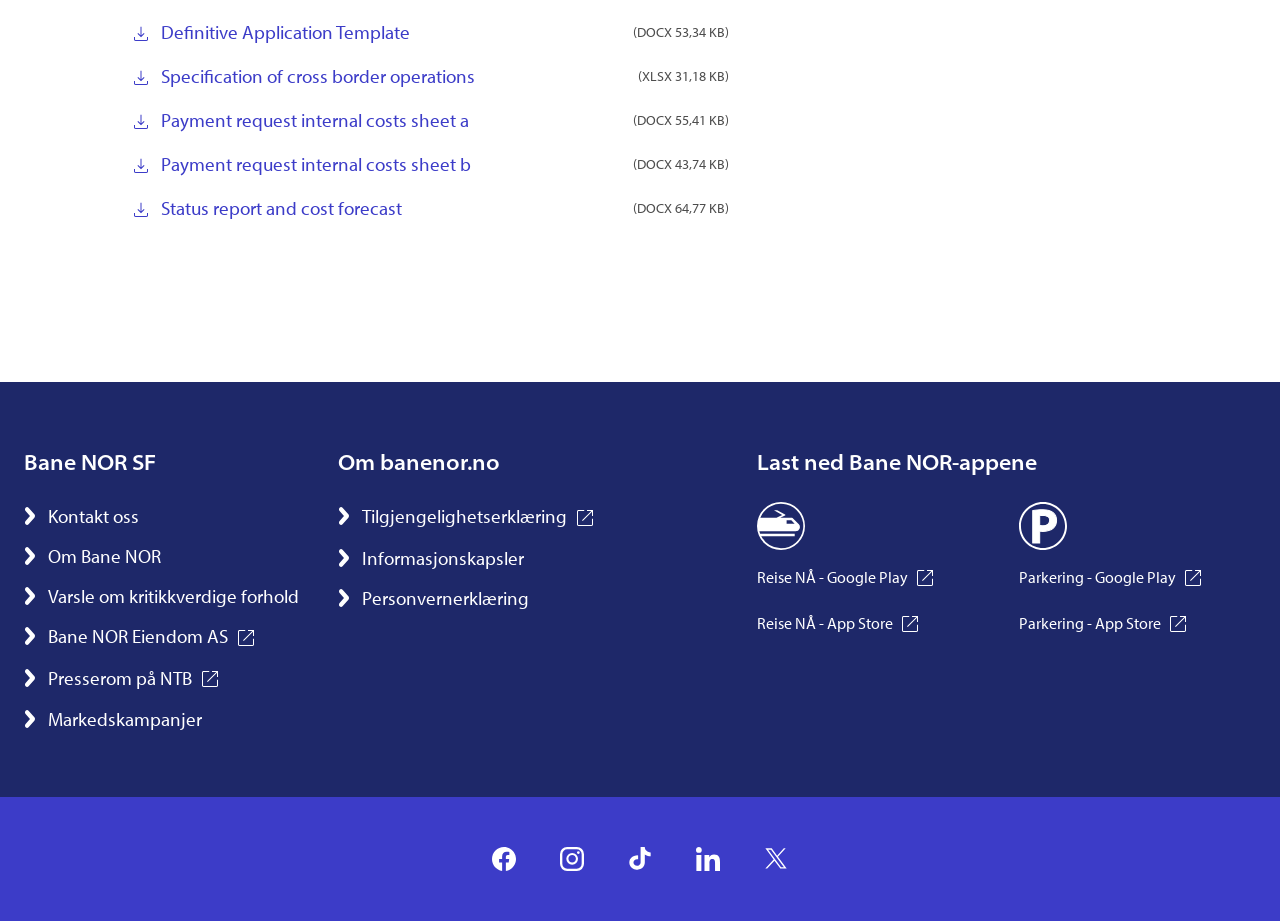Please determine the bounding box of the UI element that matches this description: Kontakt oss. The coordinates should be given as (top-left x, top-left y, bottom-right x, bottom-right y), with all values between 0 and 1.

[0.019, 0.545, 0.109, 0.576]